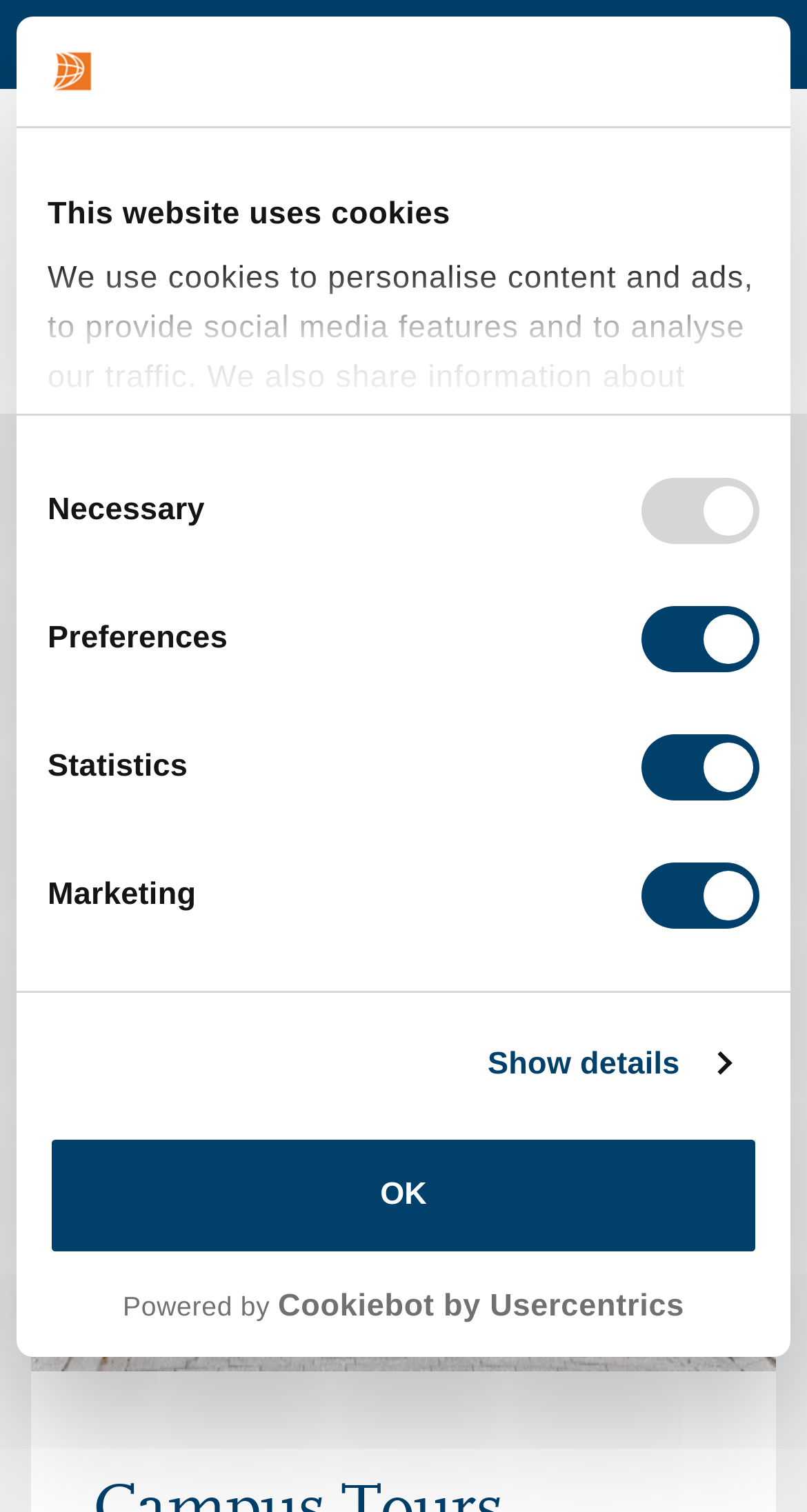What is the name of the university?
Answer with a single word or phrase by referring to the visual content.

Breda University of Applied Sciences